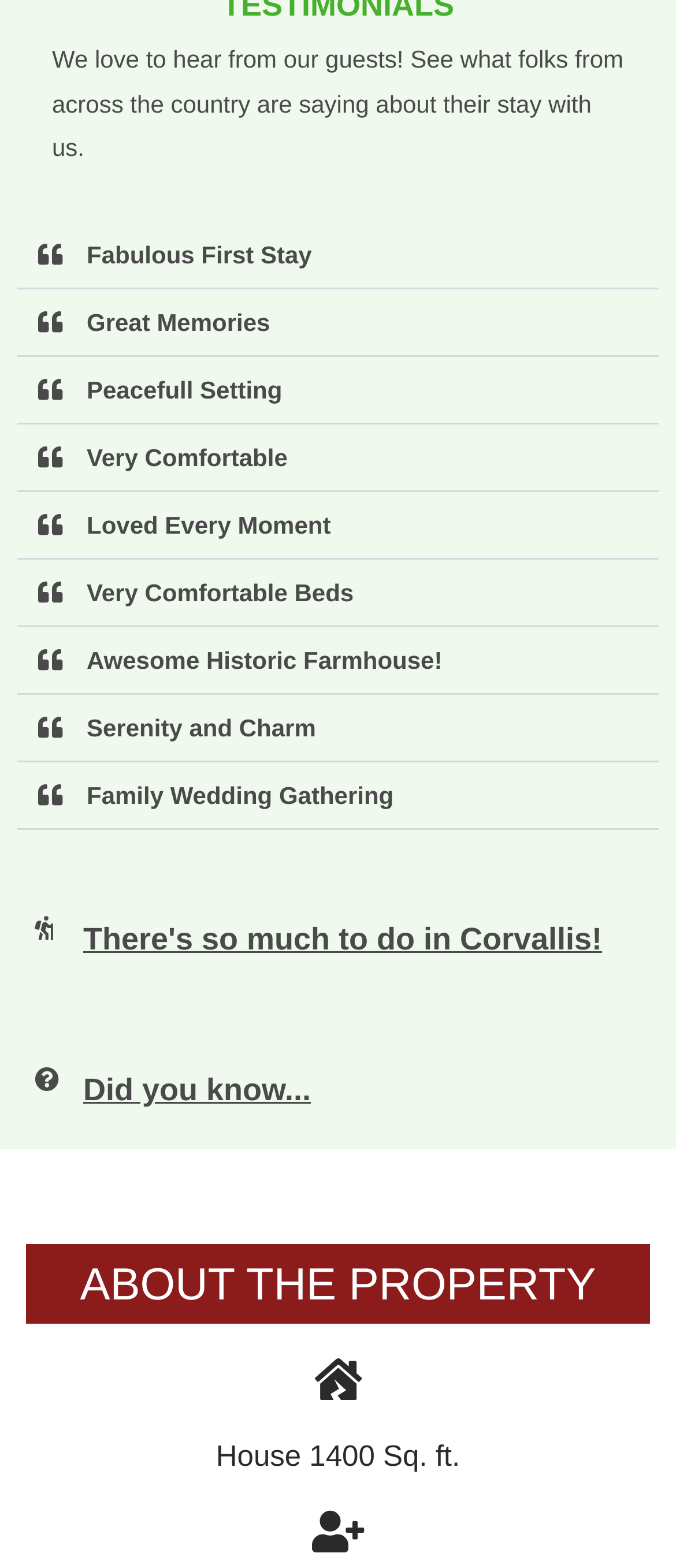Extract the bounding box of the UI element described as: "Great Memories".

[0.128, 0.197, 0.4, 0.214]